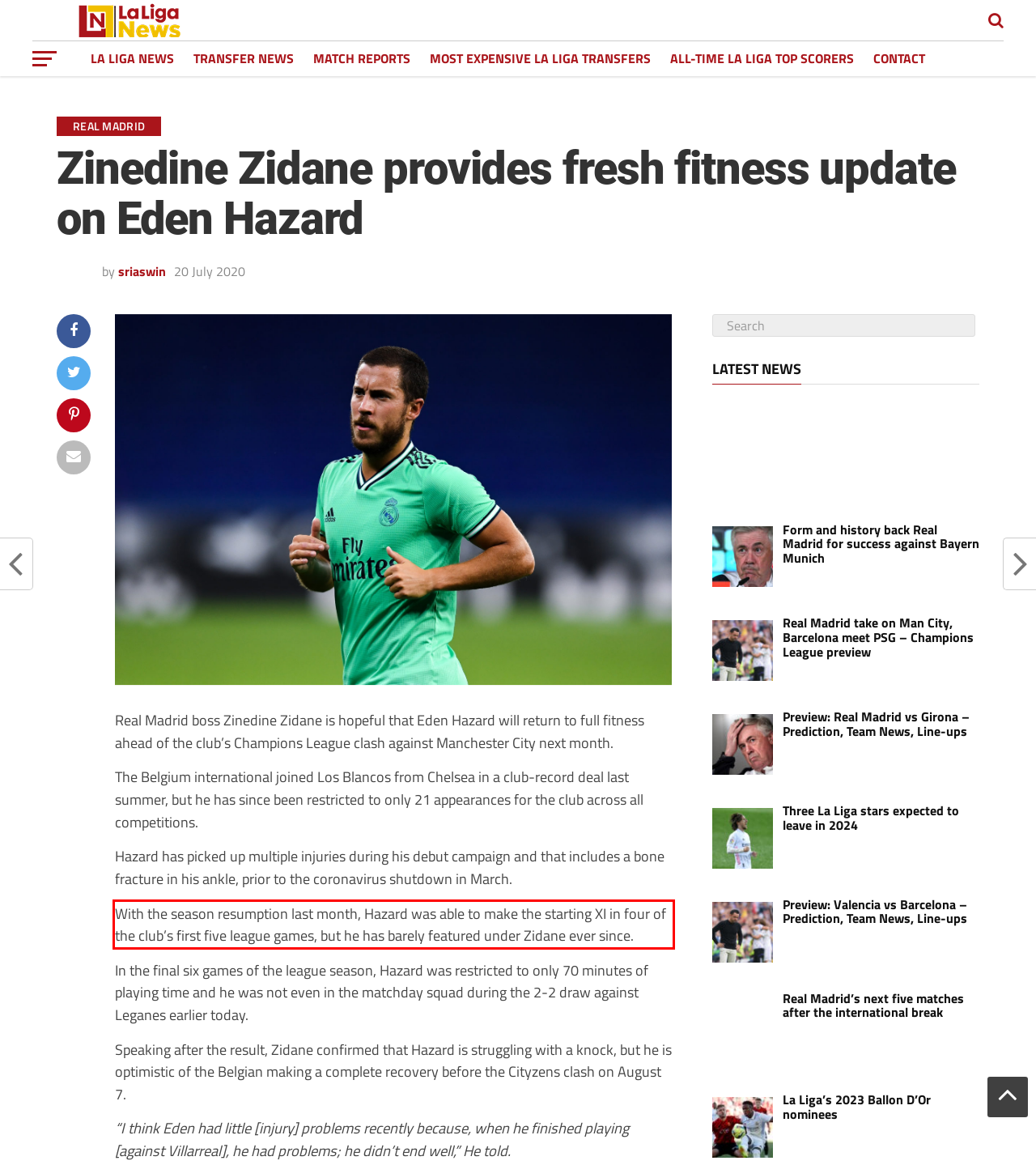Using the provided webpage screenshot, recognize the text content in the area marked by the red bounding box.

With the season resumption last month, Hazard was able to make the starting XI in four of the club’s first five league games, but he has barely featured under Zidane ever since.